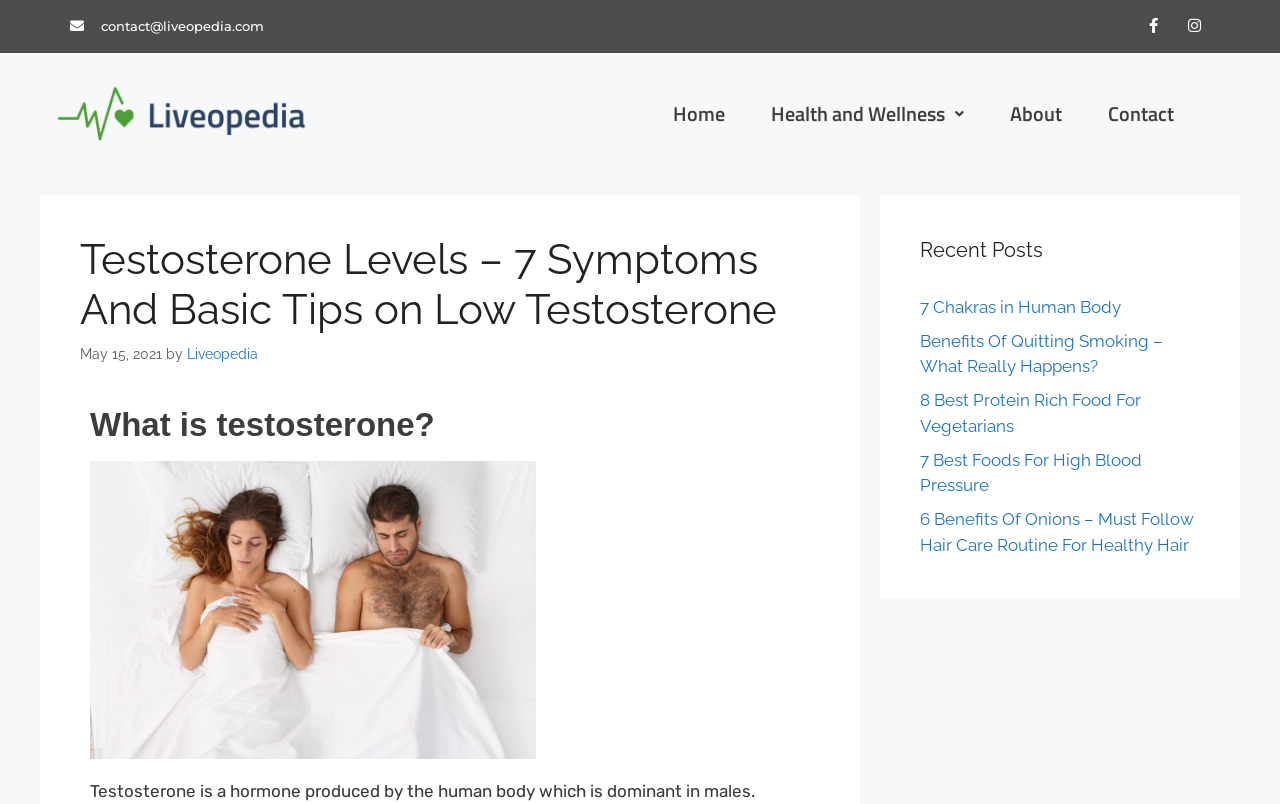Give the bounding box coordinates for the element described by: "7 Chakras in Human Body".

[0.719, 0.369, 0.876, 0.394]